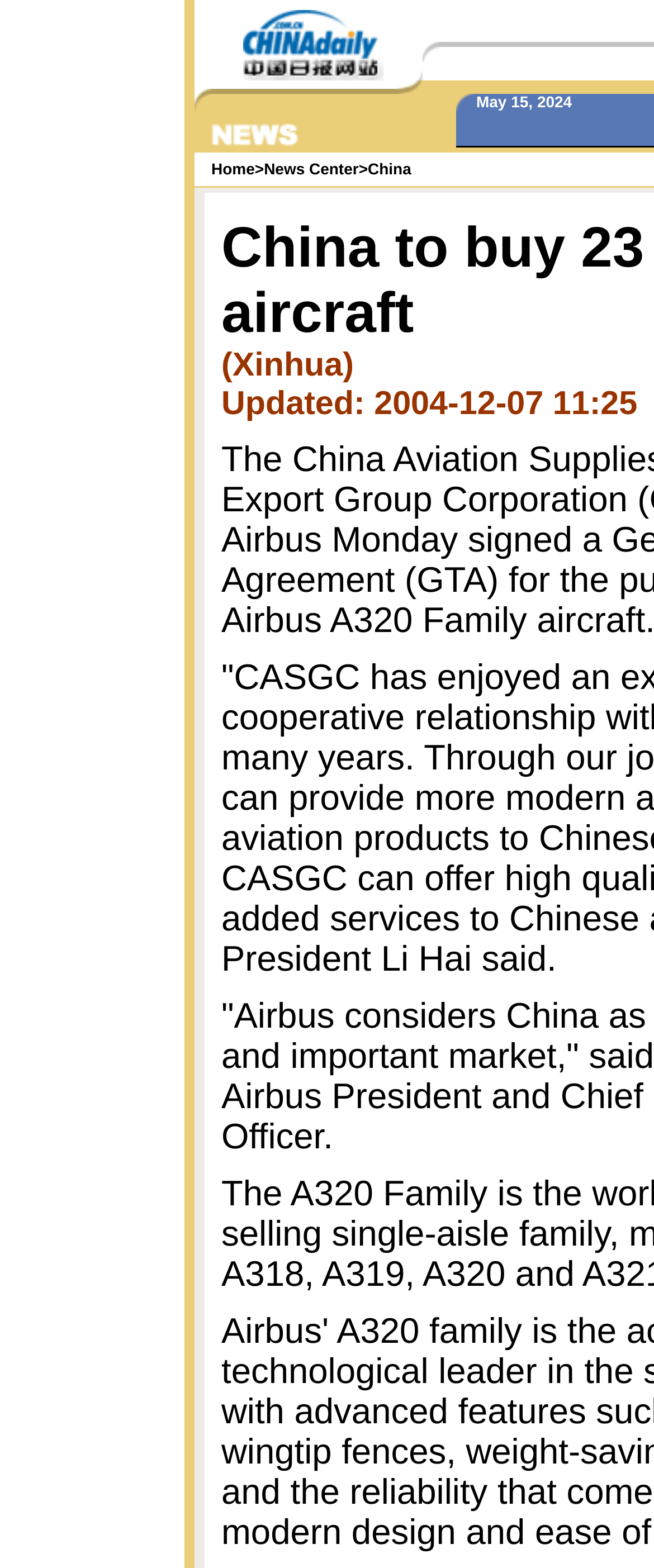Provide a single word or phrase answer to the question: 
Are there any empty table cells?

Yes